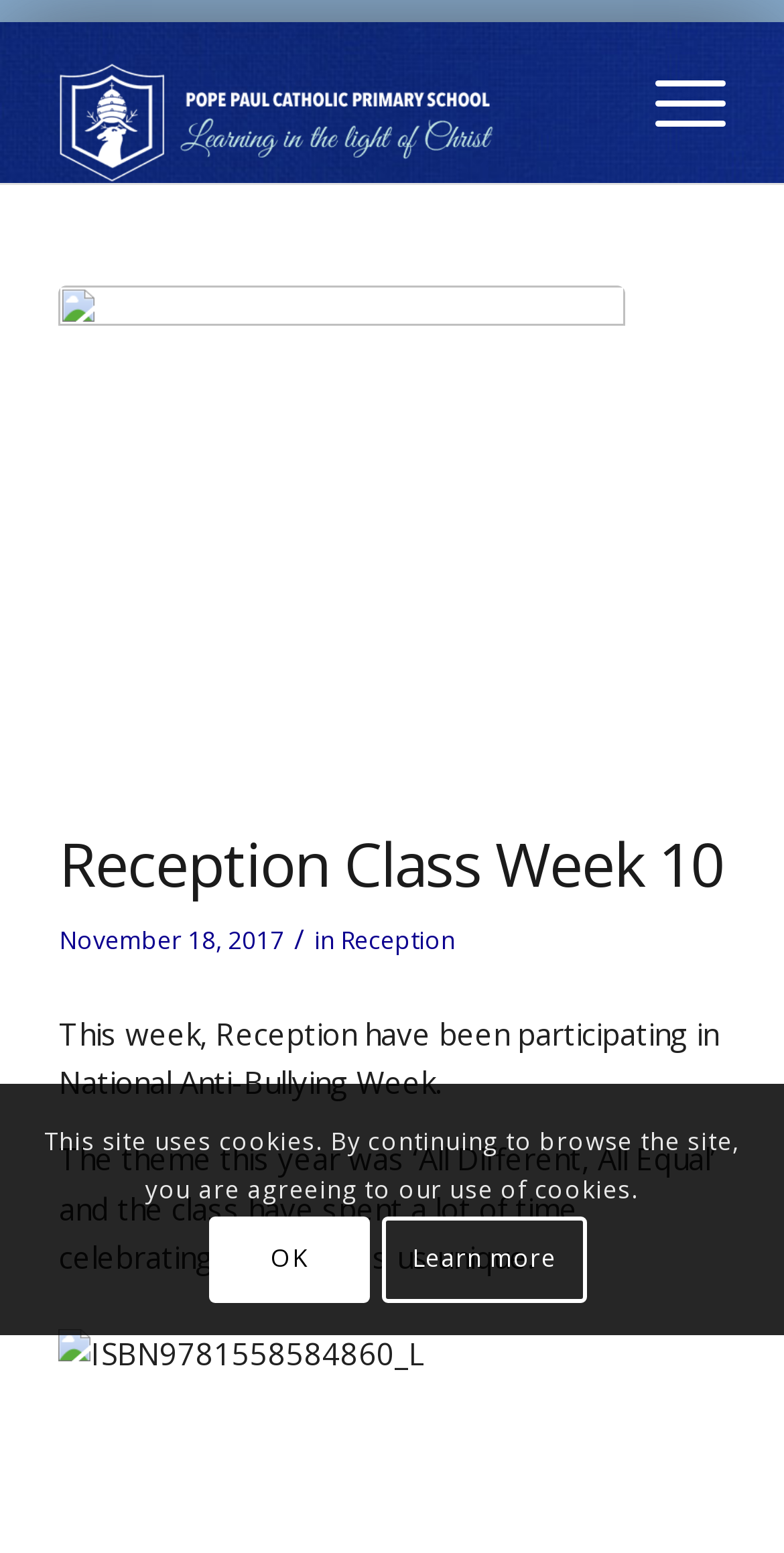Given the element description "alt="Pope Paul Primary"" in the screenshot, predict the bounding box coordinates of that UI element.

[0.075, 0.014, 0.755, 0.118]